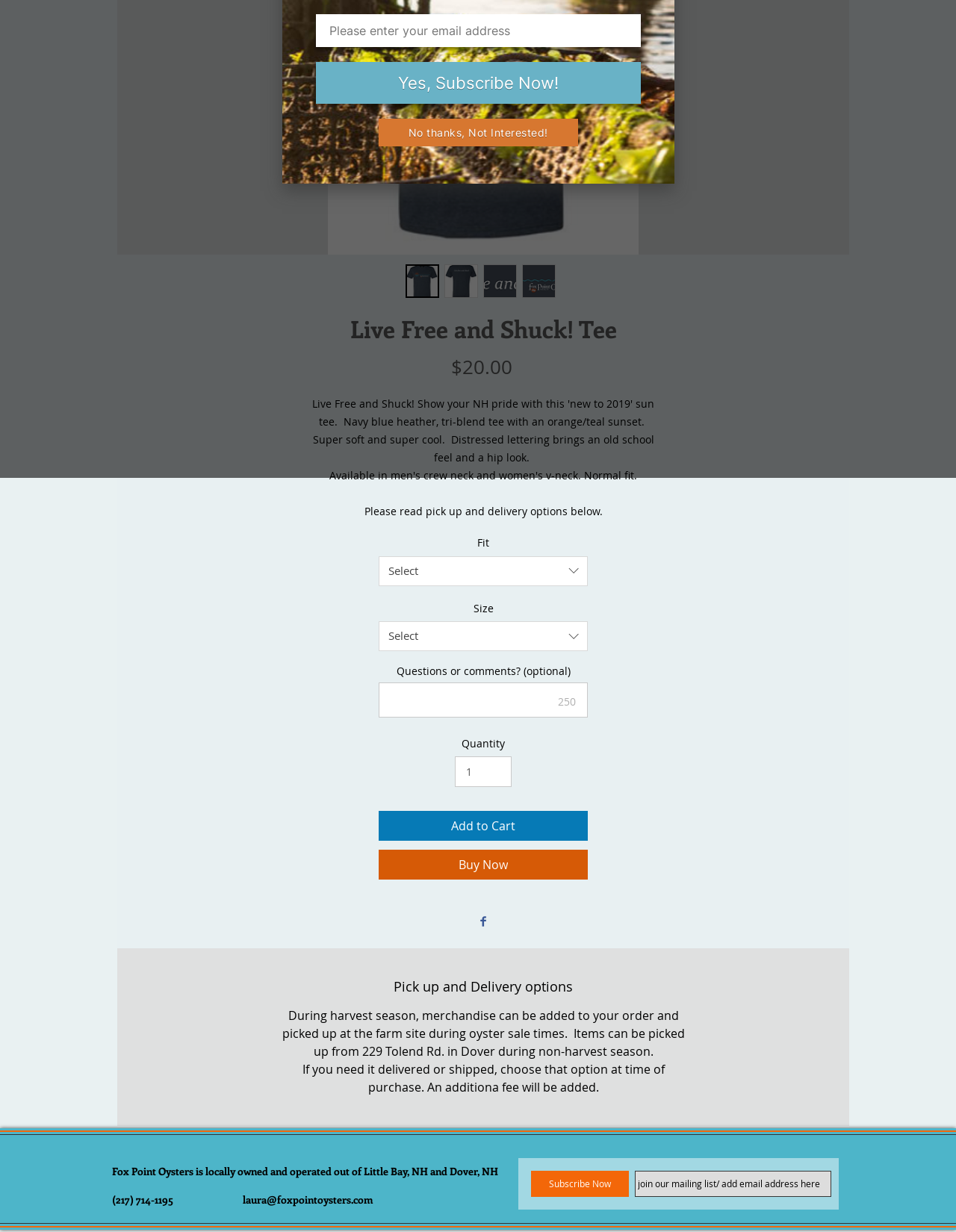Provide the bounding box coordinates in the format (top-left x, top-left y, bottom-right x, bottom-right y). All values are floating point numbers between 0 and 1. Determine the bounding box coordinate of the UI element described as: input value="1" aria-label="Quantity" value="1"

[0.476, 0.614, 0.535, 0.639]